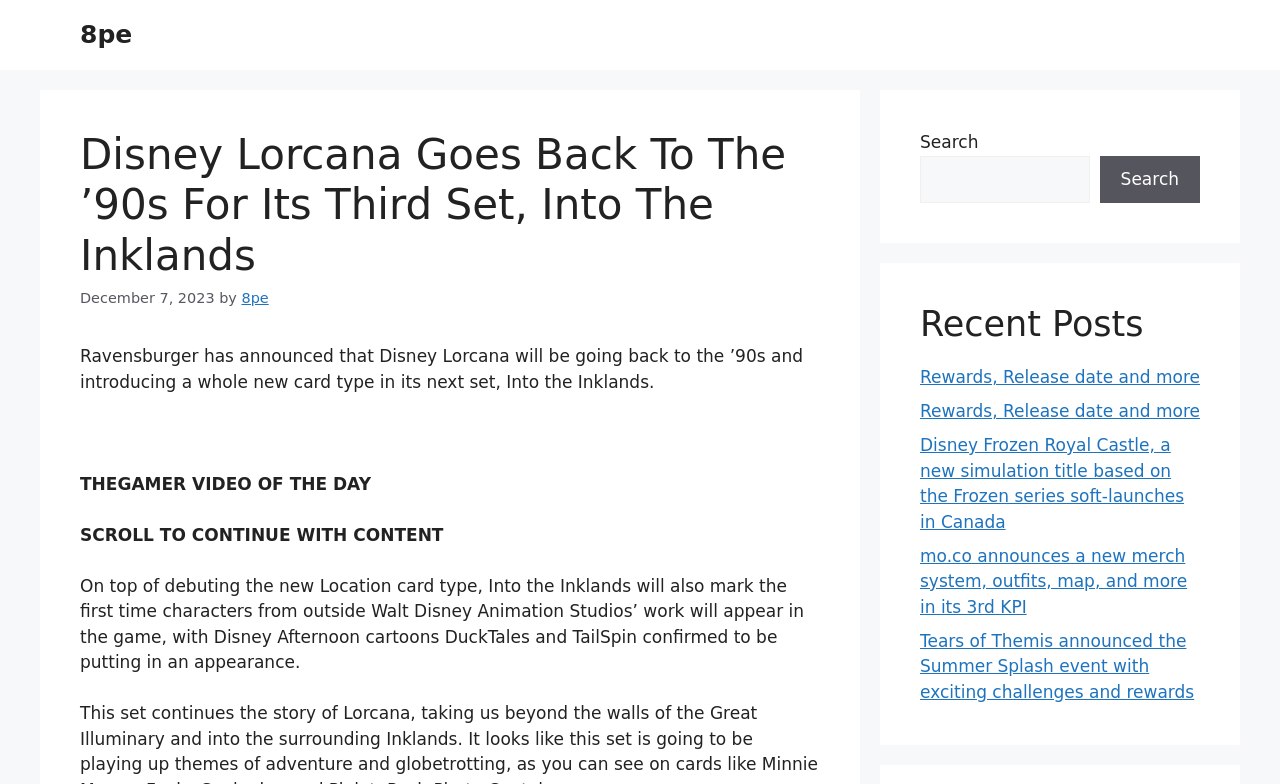Utilize the details in the image to thoroughly answer the following question: What Disney Afternoon cartoons are confirmed to appear in Into the Inklands?

The article states that Into the Inklands will mark the first time characters from outside Walt Disney Animation Studios' work will appear in the game, with Disney Afternoon cartoons DuckTales and TailSpin confirmed to be putting in an appearance.